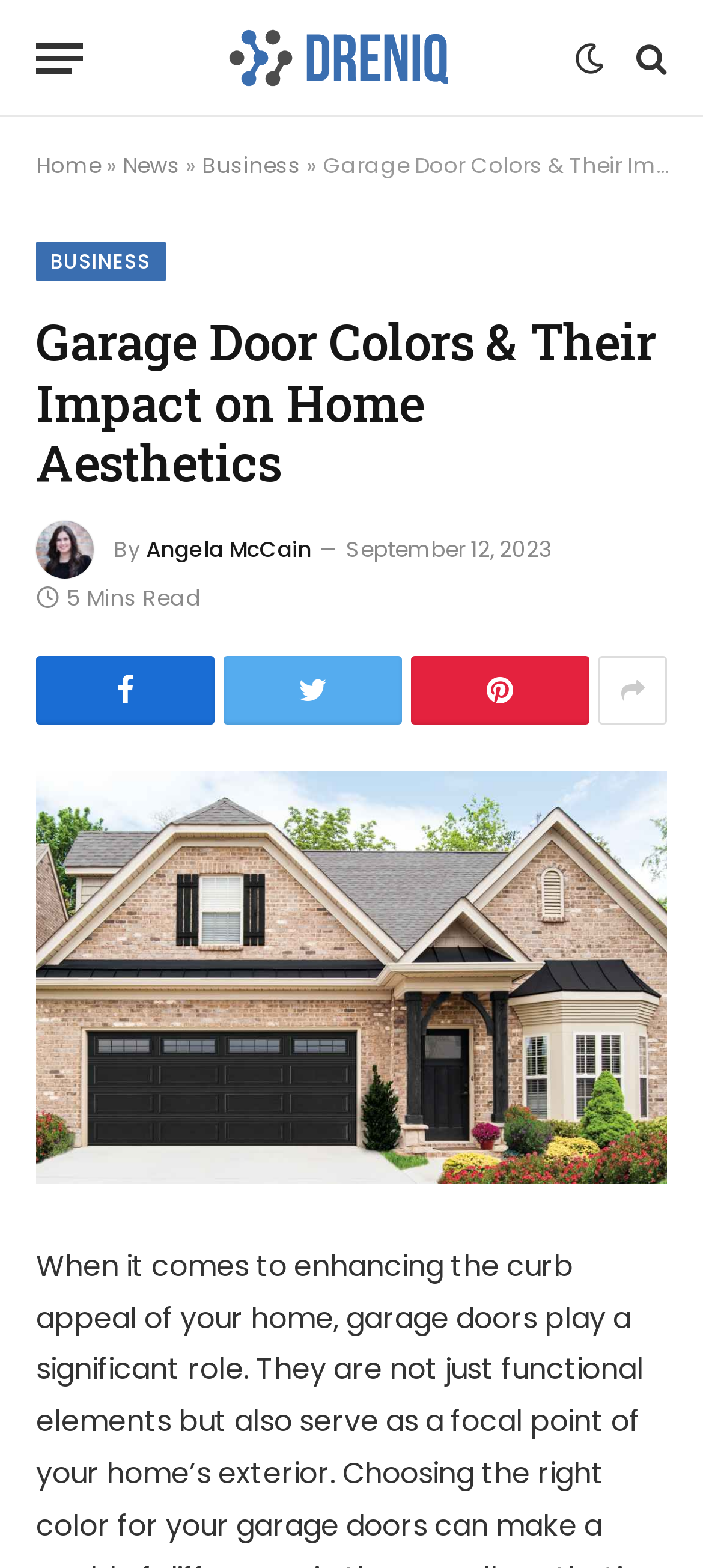Give an extensive and precise description of the webpage.

This webpage is about garage door colors and their impact on home aesthetics. At the top left, there is a menu button and a link to "Dreniq News" accompanied by an image. To the right of these elements, there are three social media links represented by icons. On the top right, there is a search icon.

Below the top section, there is a navigation menu with links to "Home", "News", and "Business". The "Business" link is duplicated below the navigation menu.

The main content of the webpage is headed by a title "Garage Door Colors & Their Impact on Home Aesthetics" which is also an image link. Below the title, there is an image of the author, Angela McCain, along with her name and a "By" label. The publication date, "September 12, 2023", is displayed to the right of the author's information. The estimated reading time, "5 Mins Read", is located below the author's information.

There are four social media sharing links below the publication date, represented by icons. The main article content is not explicitly described in the accessibility tree, but it is likely to be a detailed discussion of garage door colors and their impact on home aesthetics, given the title and meta description.